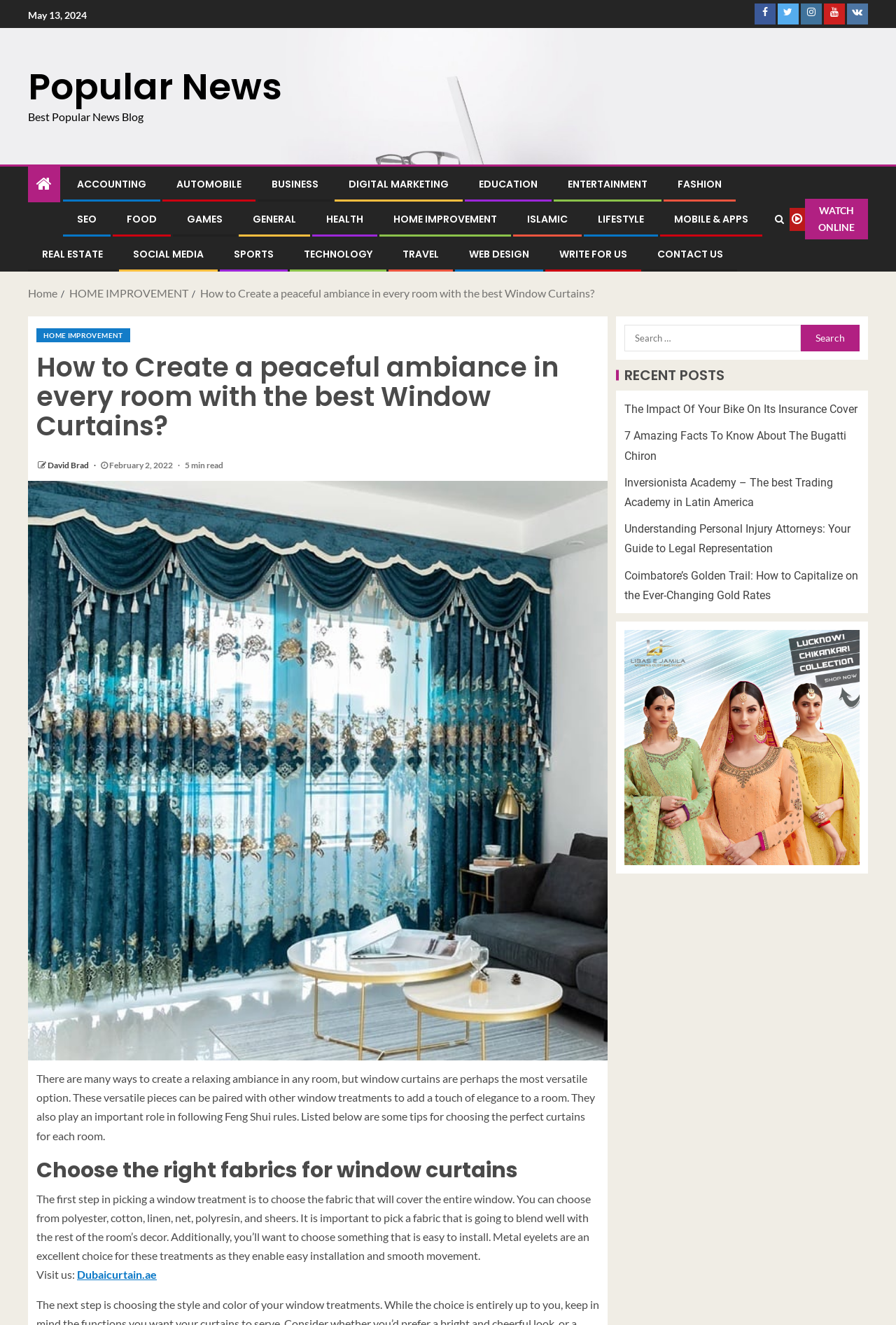What is the date of the article?
Could you answer the question with a detailed and thorough explanation?

I found the date of the article by looking at the text 'February 2, 2022' which is located below the article title and above the author's name.